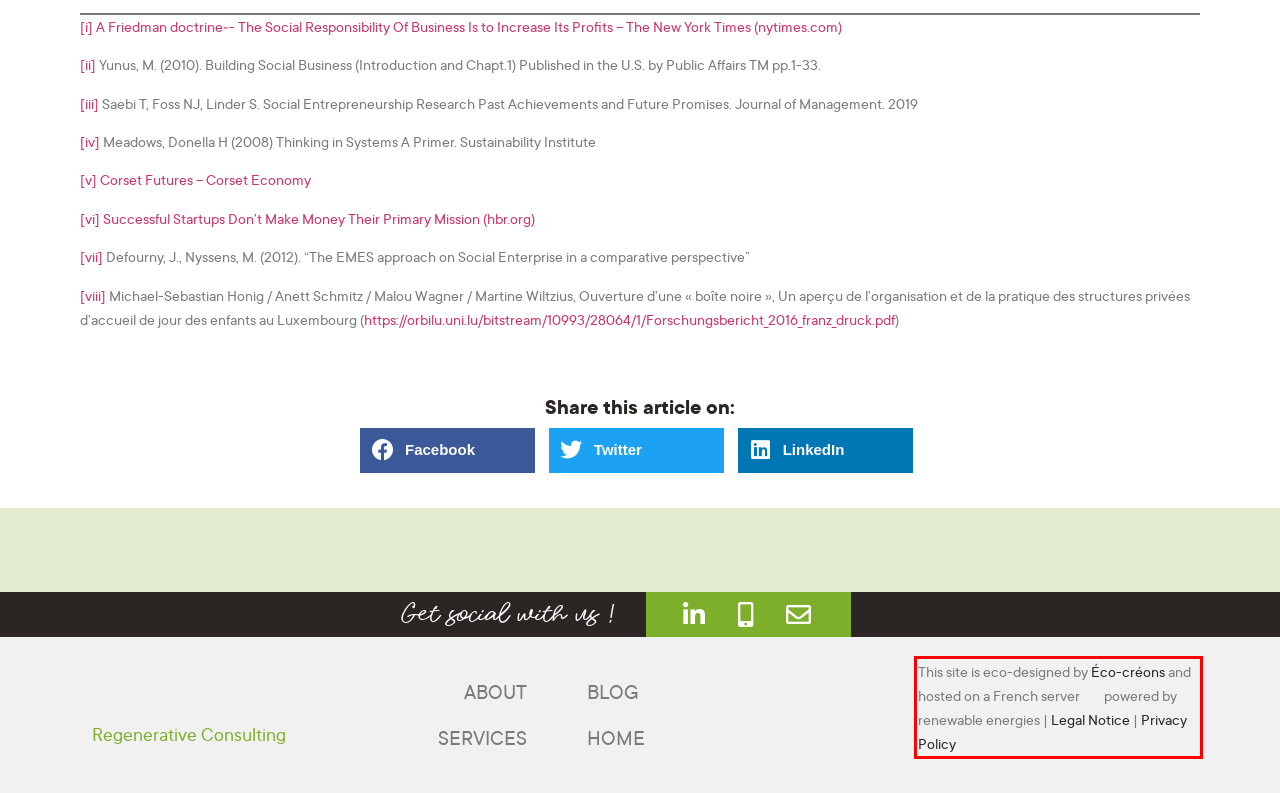Please examine the screenshot of the webpage and read the text present within the red rectangle bounding box.

This site is eco-designed by Éco-créons and hosted on a French server powered by renewable energies | Legal Notice | Privacy Policy